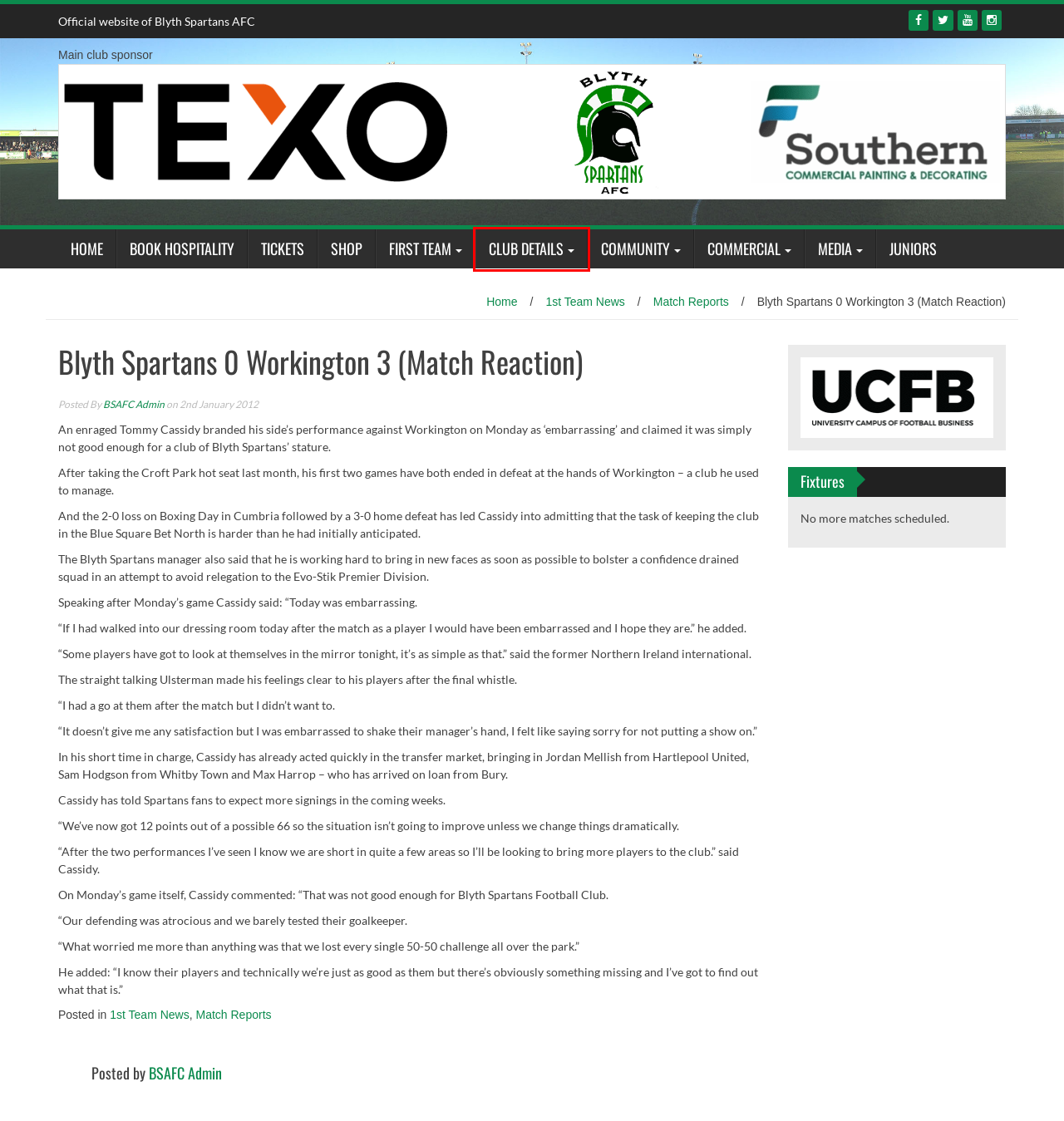A screenshot of a webpage is given, marked with a red bounding box around a UI element. Please select the most appropriate webpage description that fits the new page after clicking the highlighted element. Here are the candidates:
A. Commercial Opportunities | Blyth Spartans AFC
B. Match Tickets | Blyth Spartans AFC Tickets
C. Community Archives | Blyth Spartans AFC
D. Club Details | Blyth Spartans AFC
E. 1st Team News Archives | Blyth Spartans AFC
F. Media | Blyth Spartans AFC
G. First Team | Blyth Spartans AFC
H. BSAFC Admin, Author at Blyth Spartans AFC

D